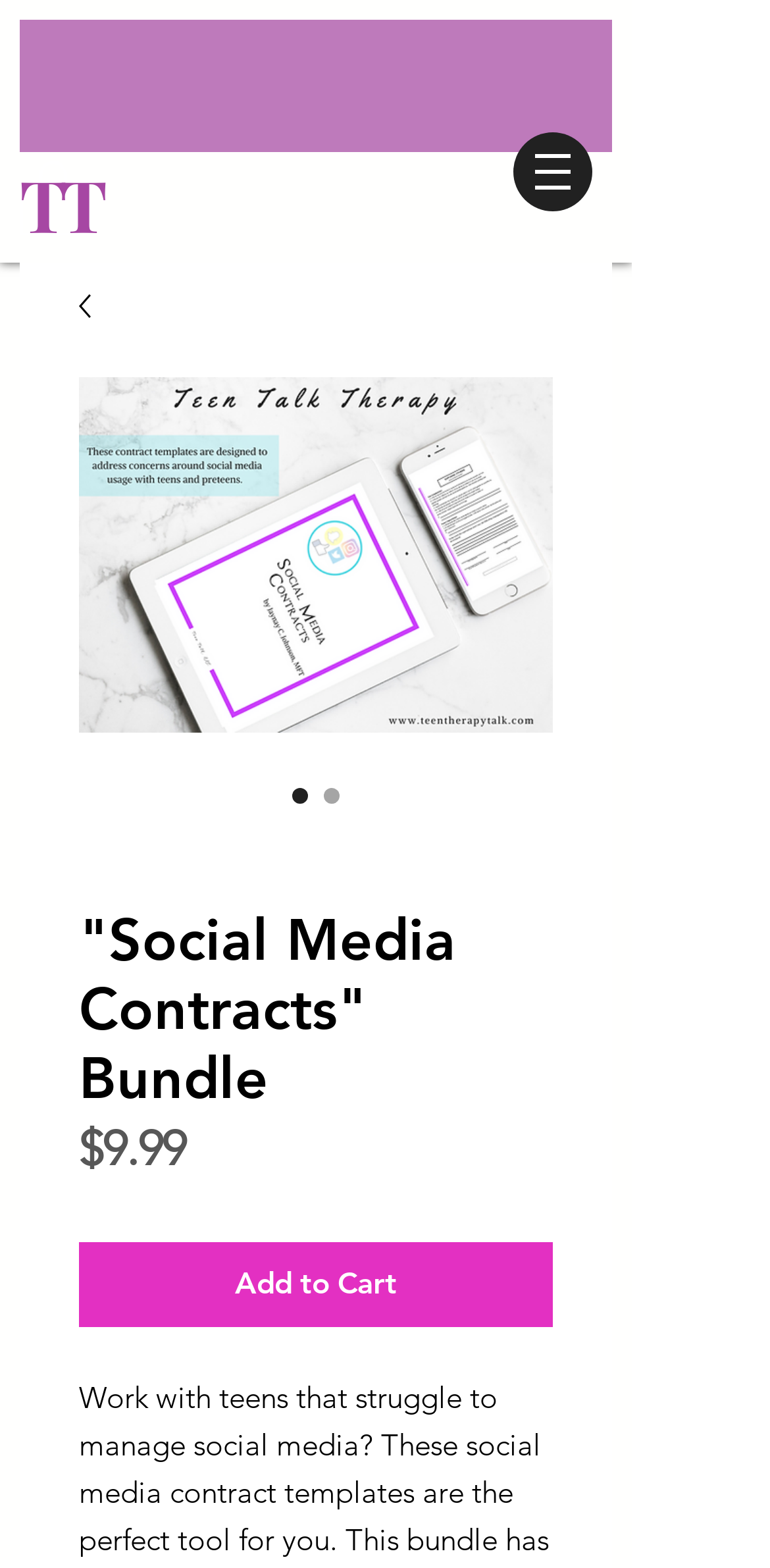Describe the entire webpage, focusing on both content and design.

The webpage appears to be a product page for a bundle of social media contract templates. At the top, there is a navigation menu labeled "Site" with a button that has a popup menu. To the left of the navigation menu, there is a small image and a link. 

The main content of the page is divided into two sections. On the left, there is a heading "TT" and a smaller heading with no text. On the right, there is a large image with the title of the product, '"Social Media Contracts" Bundle'. Below the image, there are two radio buttons with the same label as the product title, one of which is checked. 

Underneath the radio buttons, there is a heading with the product title again, followed by the price of the product, $9.99, and a label "Price". At the bottom, there is a prominent "Add to Cart" button.